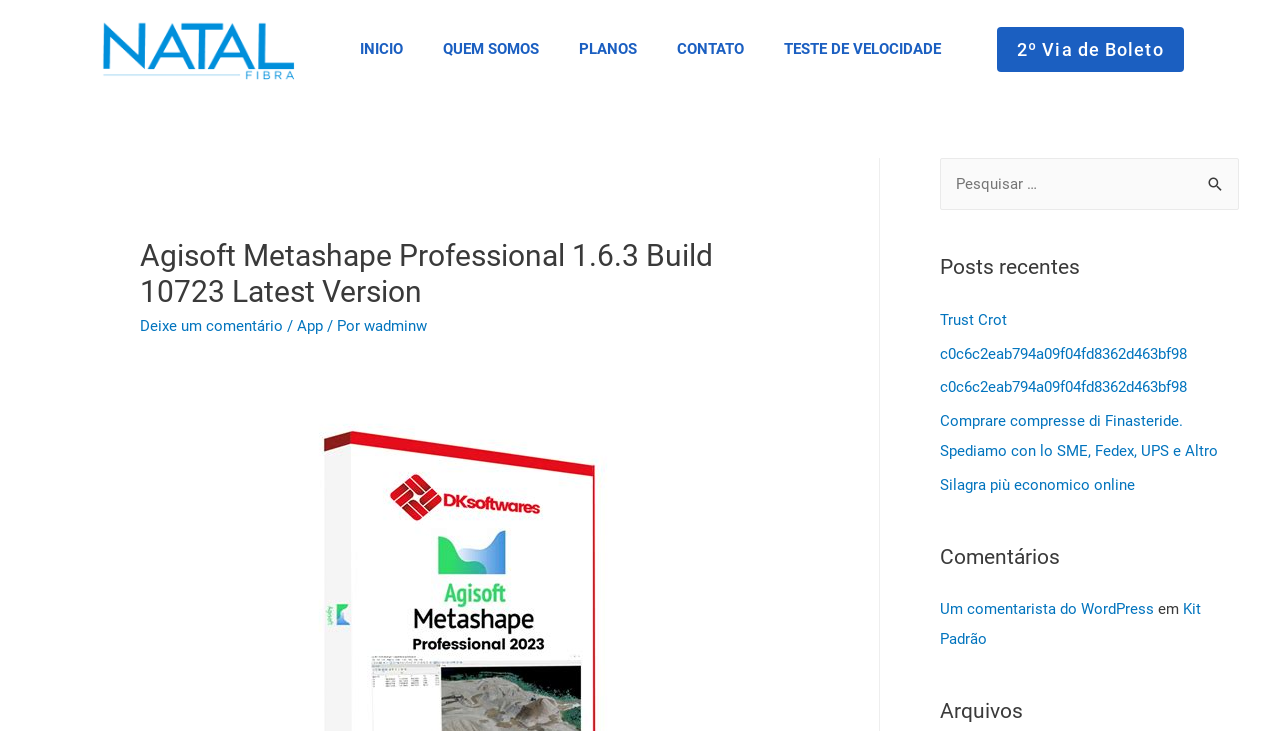Please find the bounding box coordinates in the format (top-left x, top-left y, bottom-right x, bottom-right y) for the given element description. Ensure the coordinates are floating point numbers between 0 and 1. Description: TESTE DE VELOCIDADE

[0.597, 0.036, 0.751, 0.099]